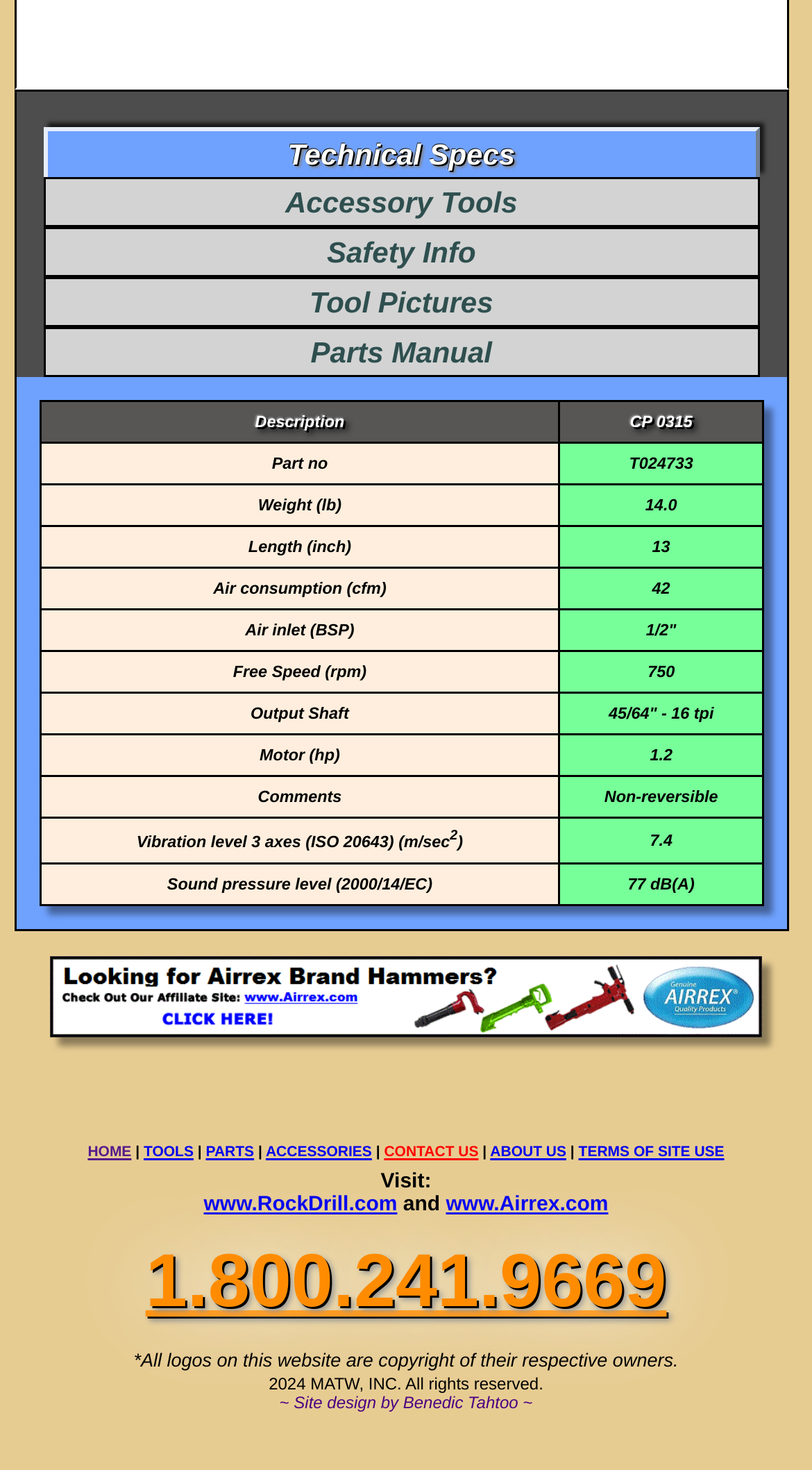Please determine the bounding box coordinates of the clickable area required to carry out the following instruction: "Click Parts Manual". The coordinates must be four float numbers between 0 and 1, represented as [left, top, right, bottom].

[0.053, 0.222, 0.936, 0.256]